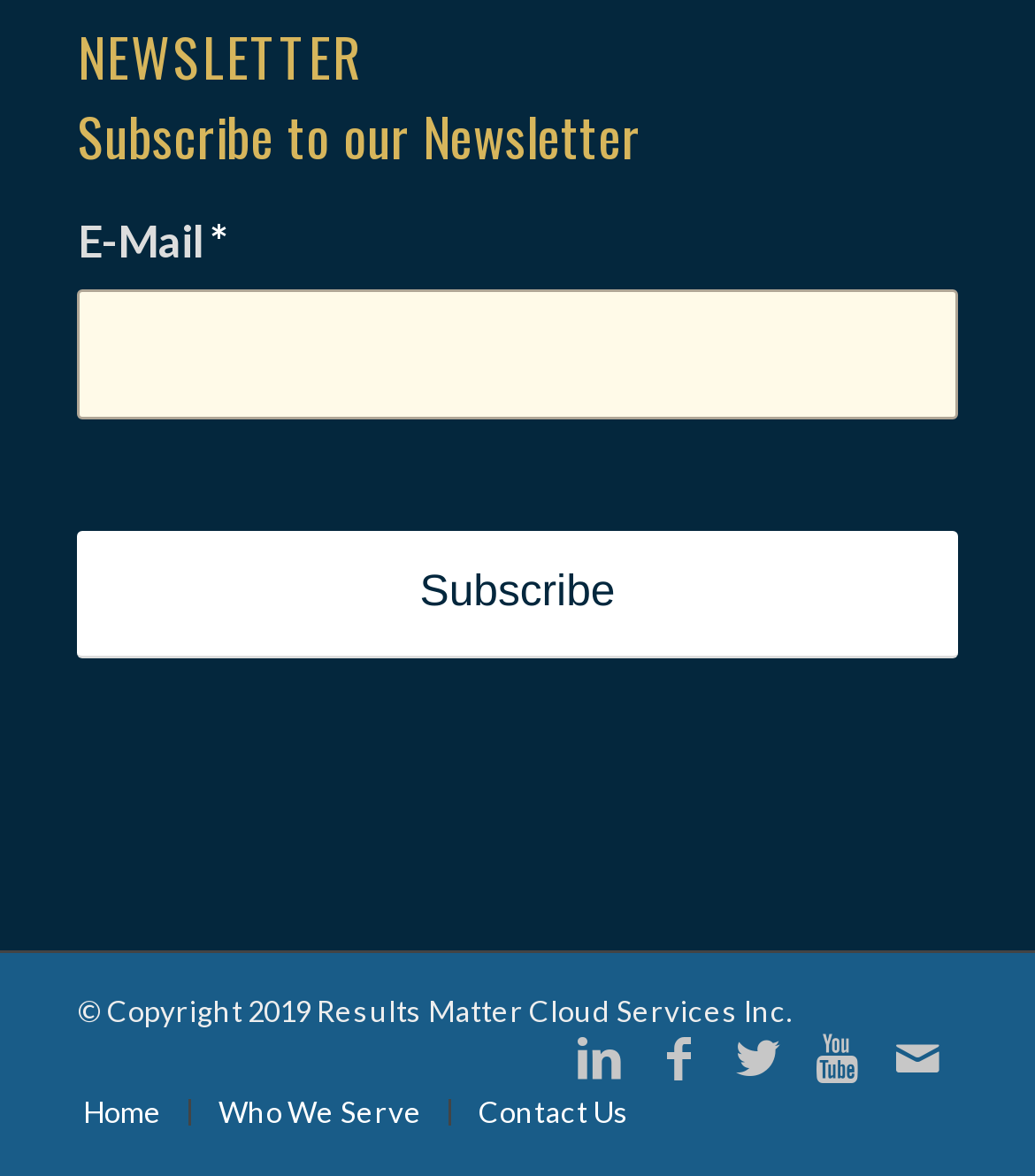Respond to the following question using a concise word or phrase: 
What is the purpose of the form?

Subscribe to newsletter